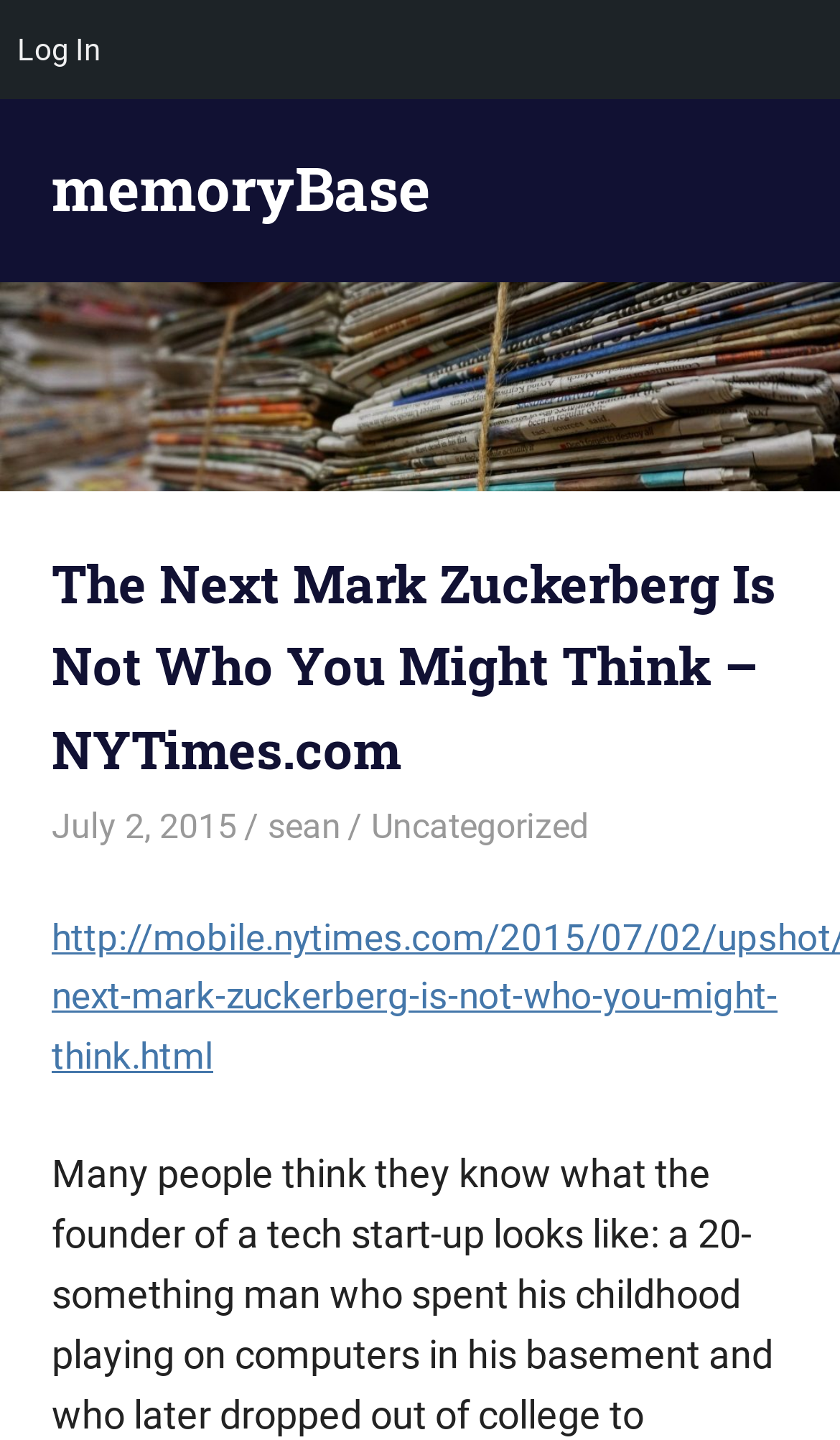Give a detailed overview of the webpage's appearance and contents.

The webpage appears to be a blog or article page. At the top left corner, there is a menu item labeled "Log In". Next to it, there is a link to "memoryBase" and a static text "notes from the interweb". Below these elements, there is a large image that spans the entire width of the page, also labeled "memoryBase".

Below the image, there is a header section that takes up most of the page width. It contains a heading that reads "The Next Mark Zuckerberg Is Not Who You Might Think – NYTimes.com". This heading is followed by a link to the date "July 2, 2015", which is accompanied by a time element. To the right of the date, there are two more links: one to the author "sean" and another to the category "Uncategorized".